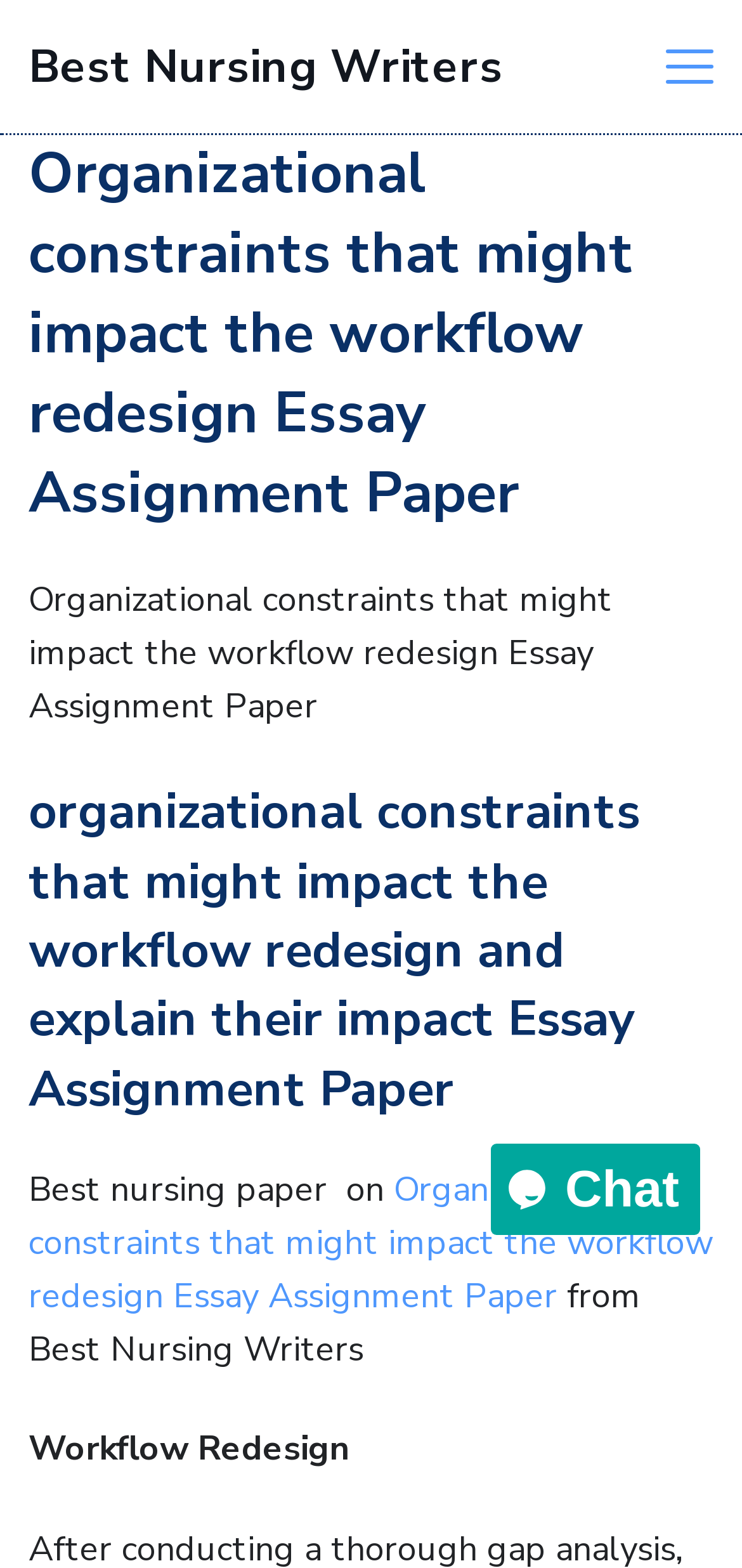Provide the bounding box coordinates of the UI element this sentence describes: "Best Nursing Writers".

[0.038, 0.023, 0.677, 0.062]